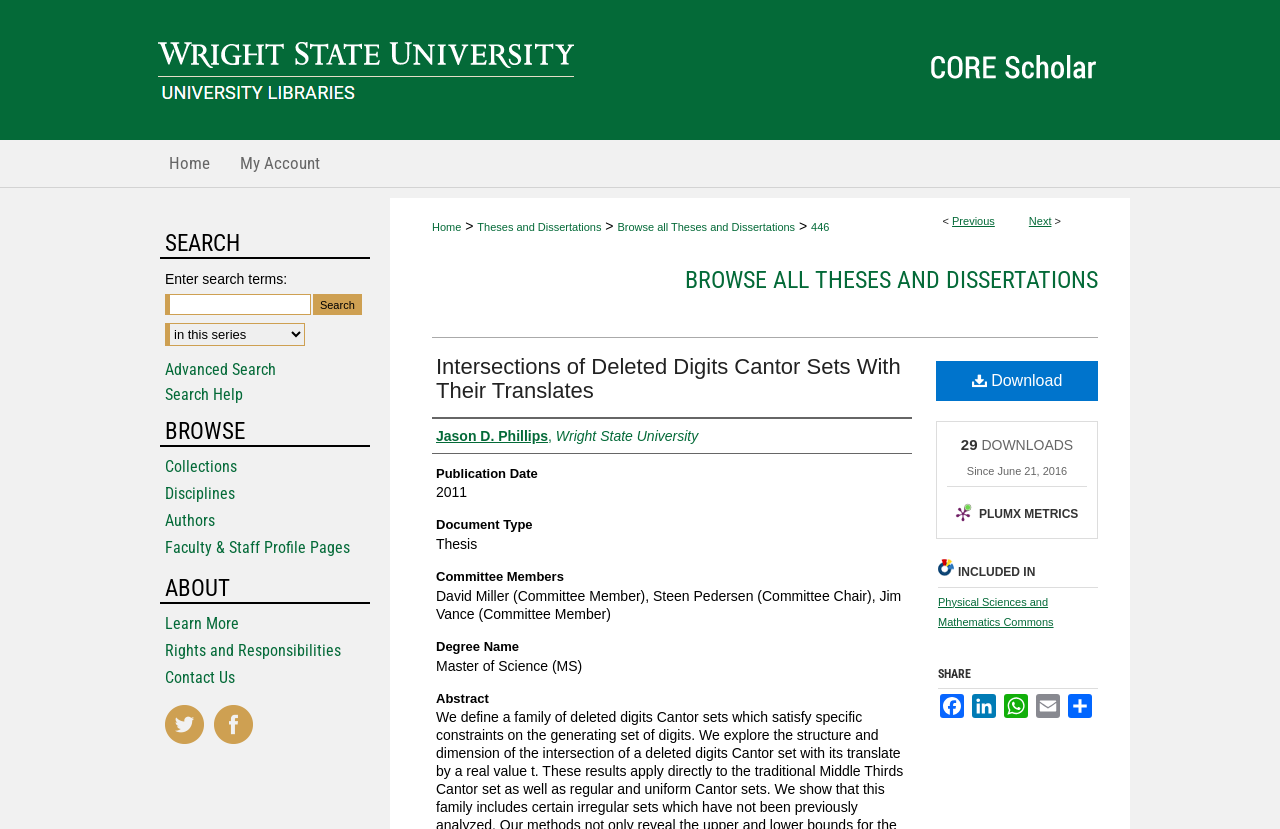Provide the bounding box coordinates in the format (top-left x, top-left y, bottom-right x, bottom-right y). All values are floating point numbers between 0 and 1. Determine the bounding box coordinate of the UI element described as: Browse all Theses and Dissertations

[0.482, 0.267, 0.621, 0.281]